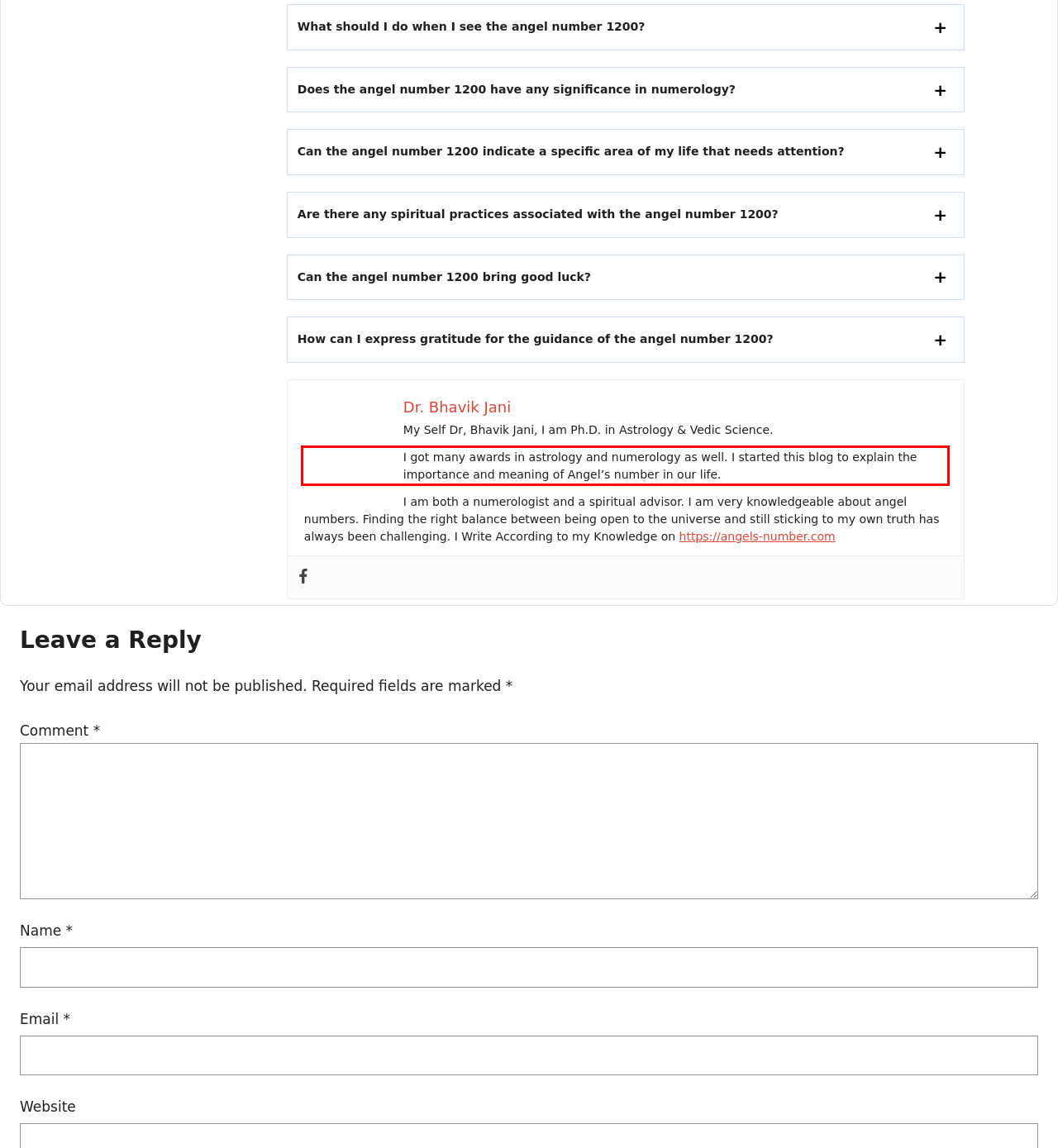Analyze the screenshot of the webpage that features a red bounding box and recognize the text content enclosed within this red bounding box.

I got many awards in astrology and numerology as well. I started this blog to explain the importance and meaning of Angel’s number in our life.